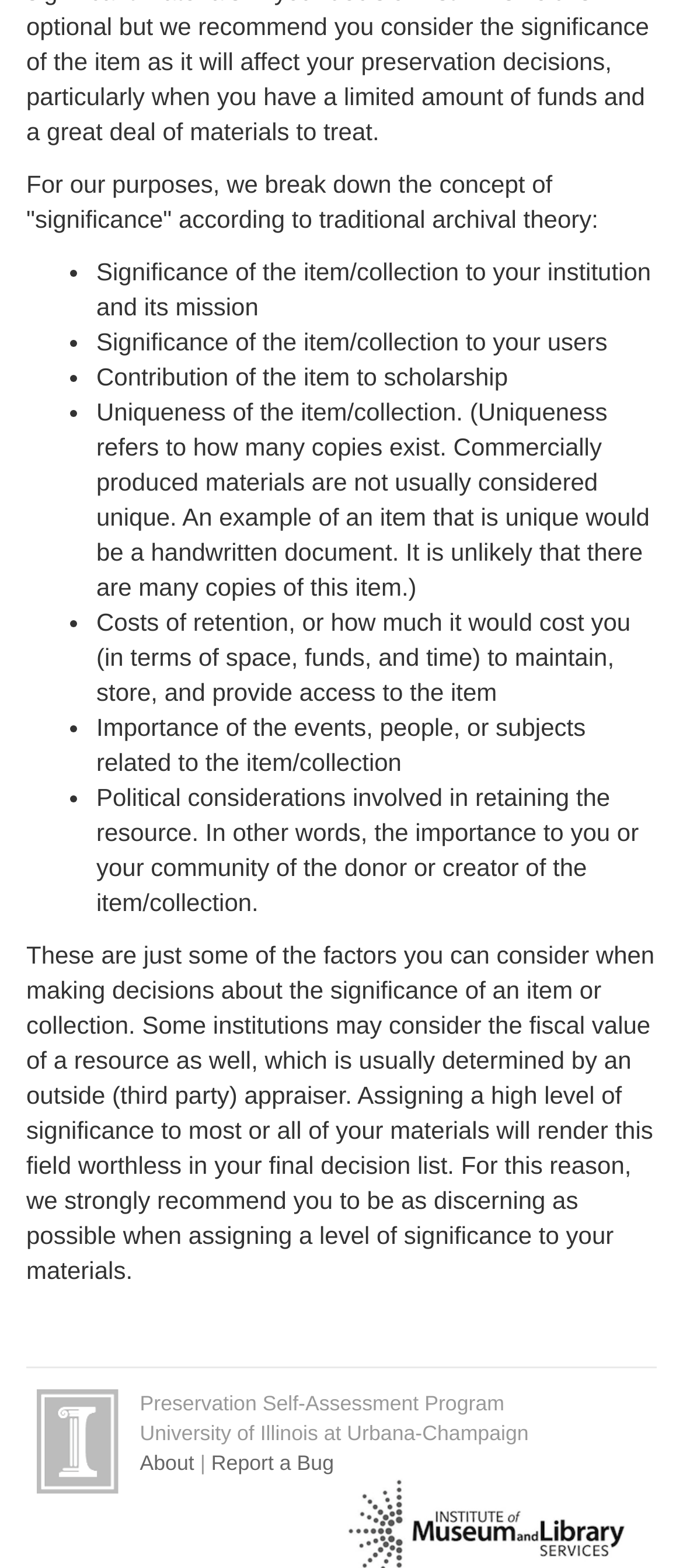Provide a one-word or short-phrase response to the question:
What is the relationship between the University of Illinois and the Preservation Self-Assessment Program?

Affiliation